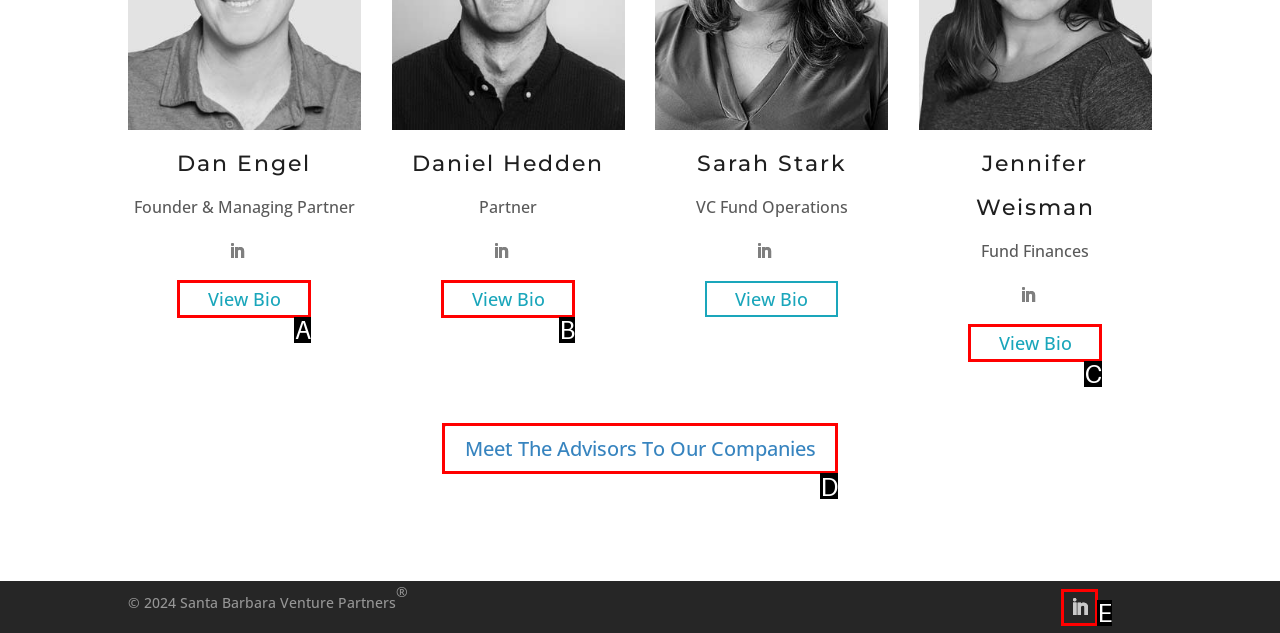Select the option that matches this description: Follow
Answer by giving the letter of the chosen option.

E